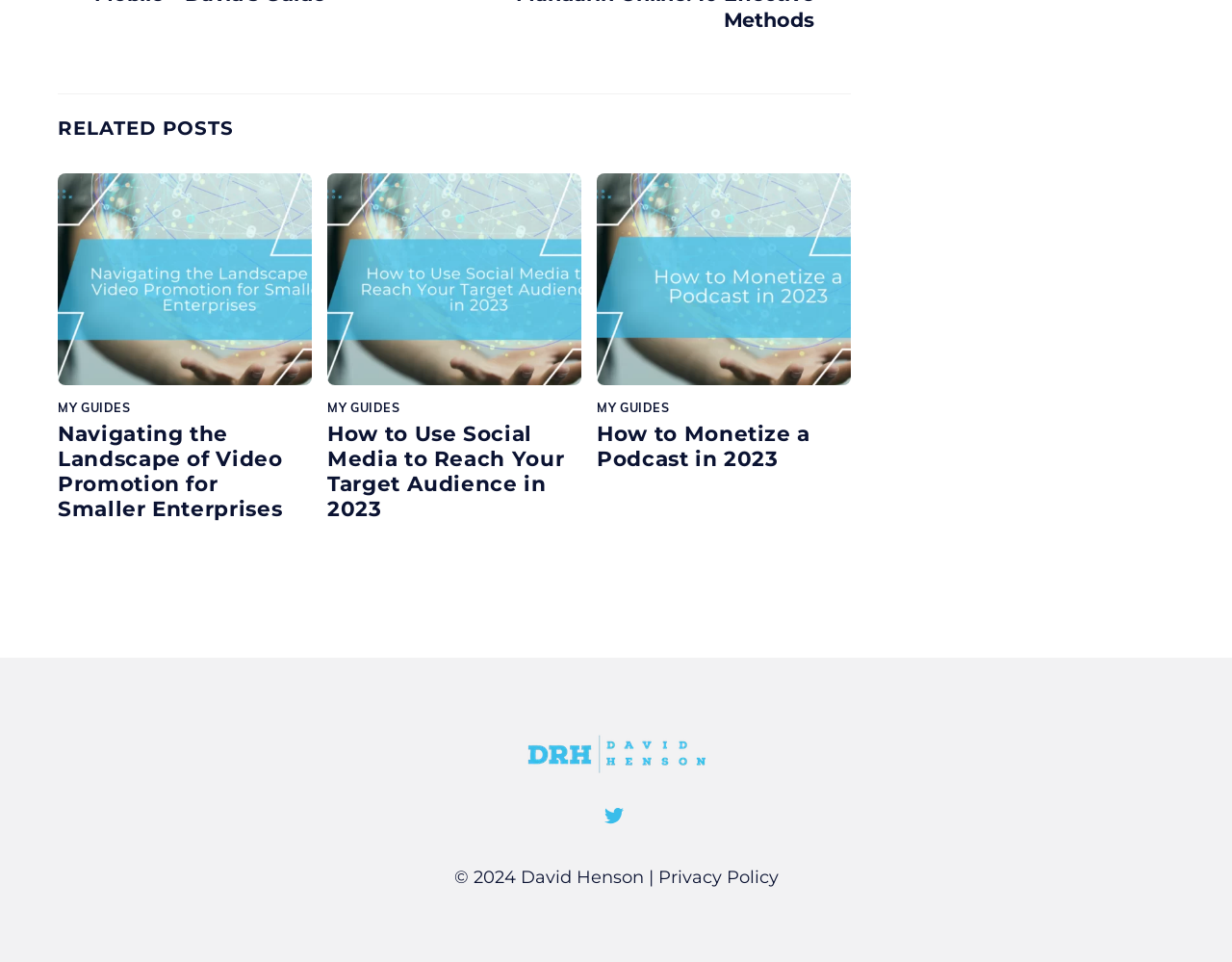Highlight the bounding box coordinates of the region I should click on to meet the following instruction: "Click on 'MY GUIDES'".

[0.047, 0.415, 0.106, 0.431]